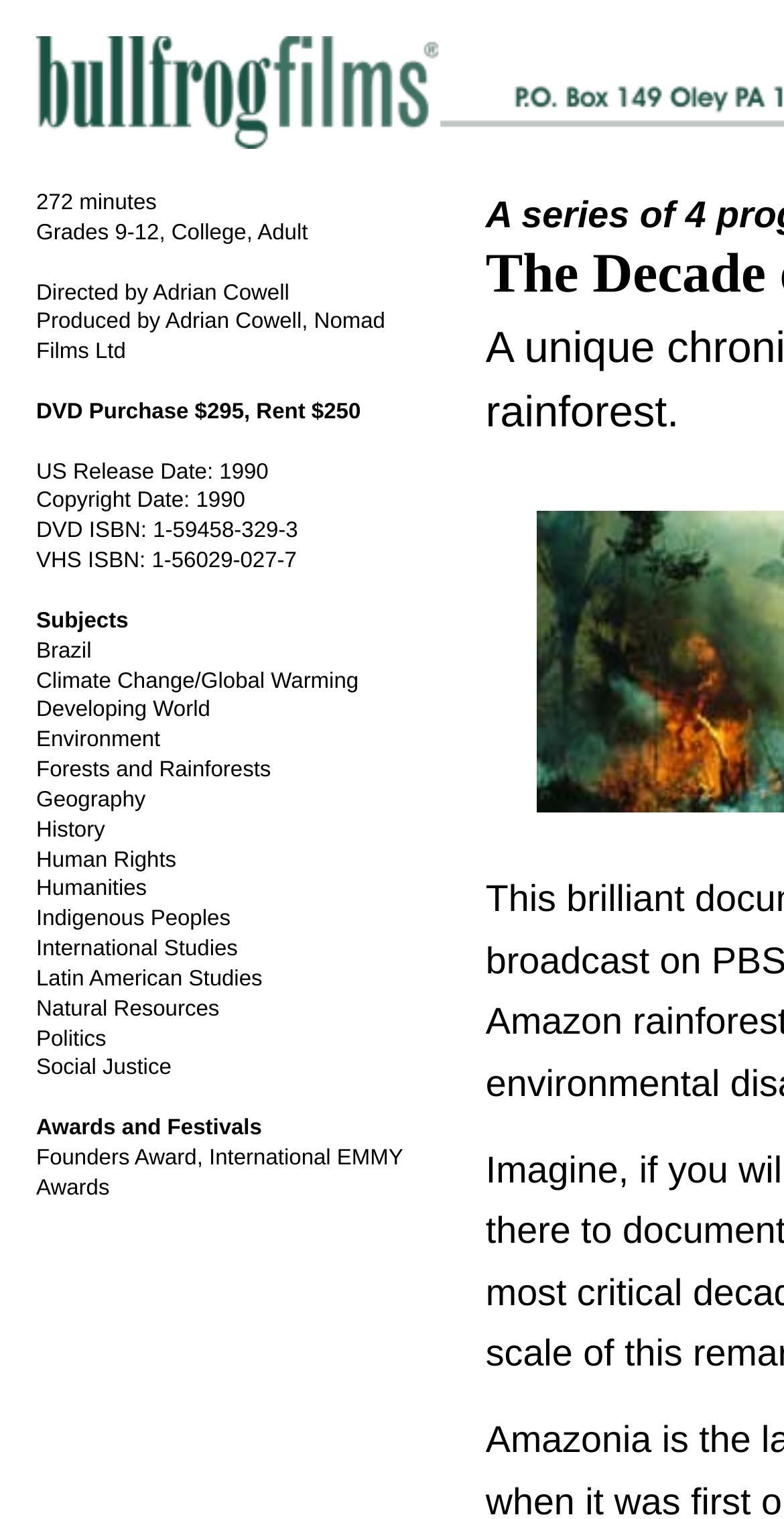Offer a thorough description of the webpage.

This webpage appears to be a product page for a documentary film titled "The Decade of Destruction". At the top, there is a section with details about the film, including the director and producer, Adrian Cowell, and the production company, Nomad Films Ltd. Below this, there is pricing information, with the DVD available for purchase at $295 and for rent at $250. The release date and copyright date are also listed, both in 1990.

Further down, there is a list of subjects related to the film, including Brazil, climate change, developing world, environment, and more. These subjects are listed in a vertical column, with each item stacked below the previous one.

To the right of the subjects list, there is a small image, which appears to be a thumbnail or a screenshot from the film. Below the image, there is a table with a single cell, but its contents are not specified.

At the bottom of the page, there is a section titled "Awards and Festivals", which lists the Founders Award from the International EMMY Awards.